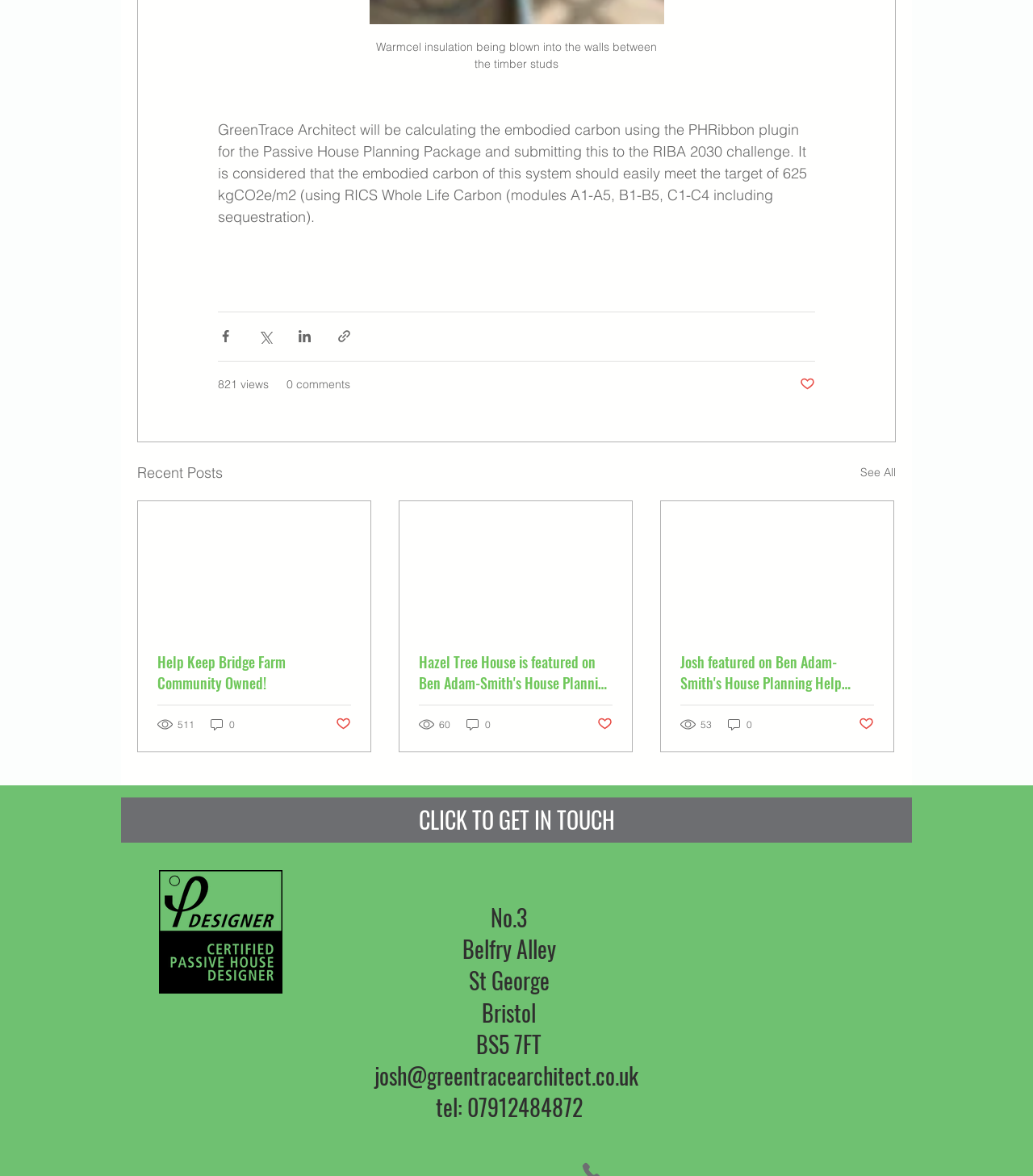Can you look at the image and give a comprehensive answer to the question:
How many views does the article 'Help Keep Bridge Farm Community Owned!' have?

I found this answer by looking at the generic element that displays the view count for the article 'Help Keep Bridge Farm Community Owned!', which says '511 views'.